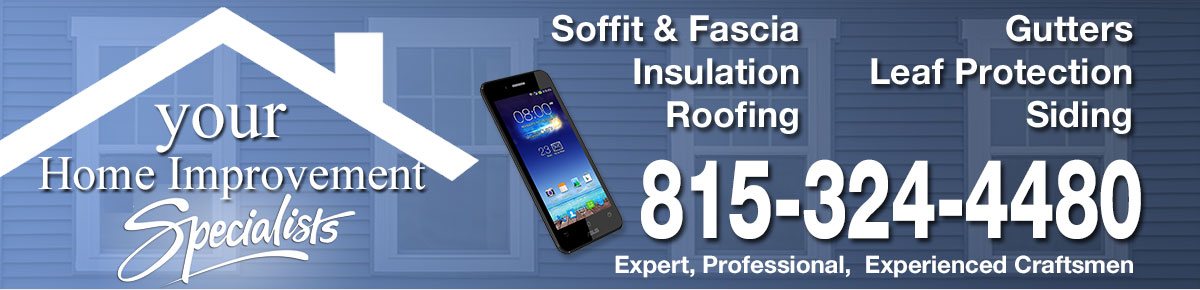Offer a detailed explanation of what is depicted in the image.

The image features a promotional banner for a home improvement company, emphasizing their expertise in various services. At the center, the words "your Home Improvement Specialists" are prominently displayed, highlighting their commitment to enhancing residential spaces. The background showcases a subtle design resembling the exterior of a house, effectively setting the theme.

Surrounding this central text are key services offered by the company, including "Soffit & Fascia," "Insulation," "Roofing," "Gutters," "Leaf Protection," and "Siding," all of which are crucial elements of home maintenance. 

A smartphone graphic is included, suggesting easy communication, with the company’s contact number, "815-324-4480," clearly visible to encourage potential clients to reach out. The phrase “Expert, Professional, Experienced Craftsmen” underscores the quality and reliability of their services, reinforcing the company’s image as a trusted choice for home improvement needs.